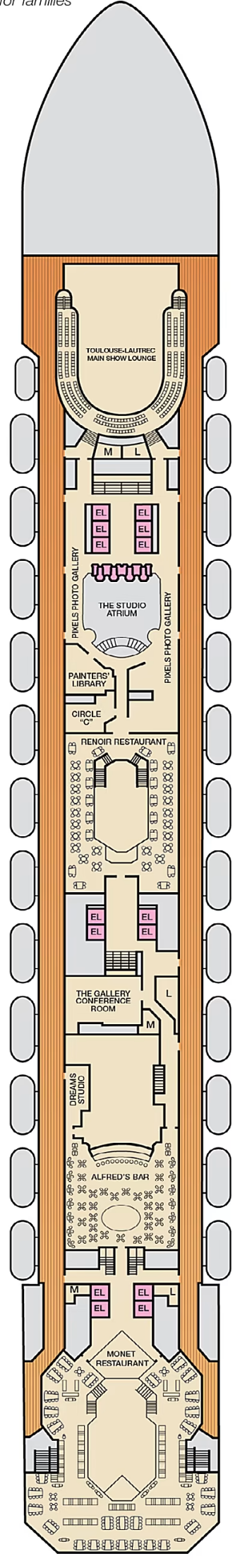Please answer the following question using a single word or phrase: 
What is the purpose of the Gallery Conference Room and Dreams Studio?

Catering to leisure and business needs